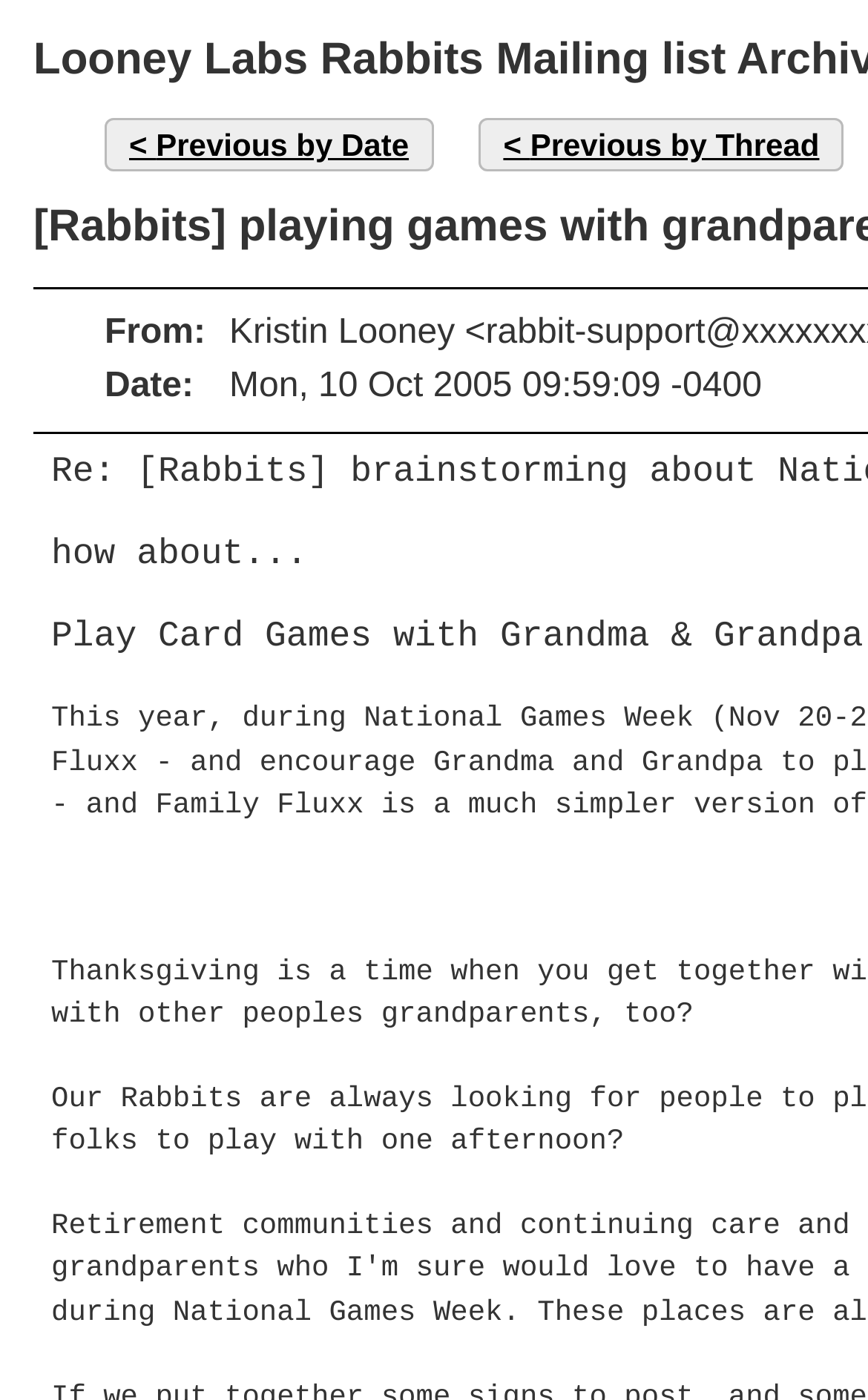Find the bounding box coordinates for the HTML element specified by: "Previous by Thread".

[0.552, 0.084, 0.972, 0.122]